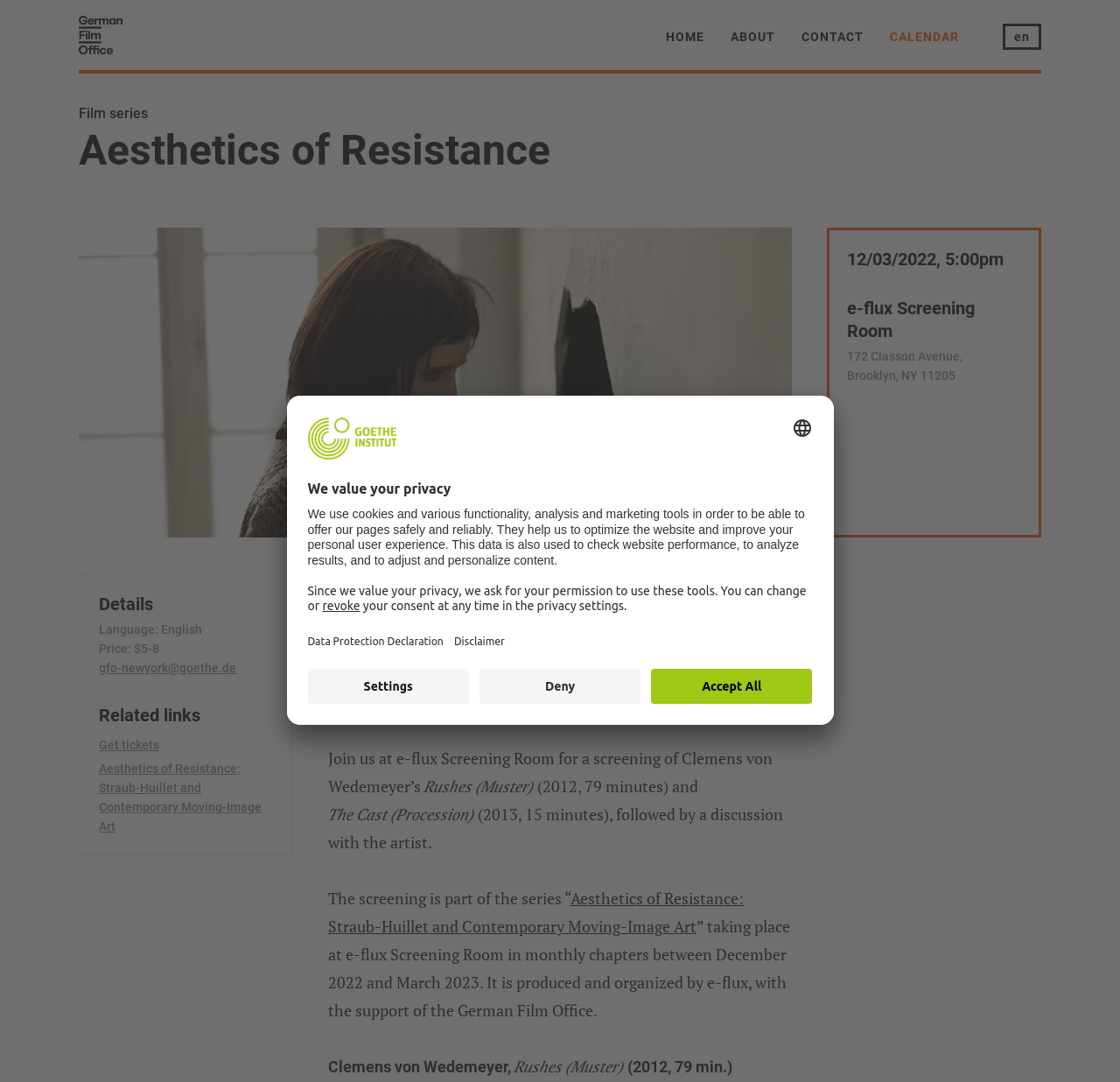What is the price range of the tickets for the screening?
Give a one-word or short phrase answer based on the image.

$5-8